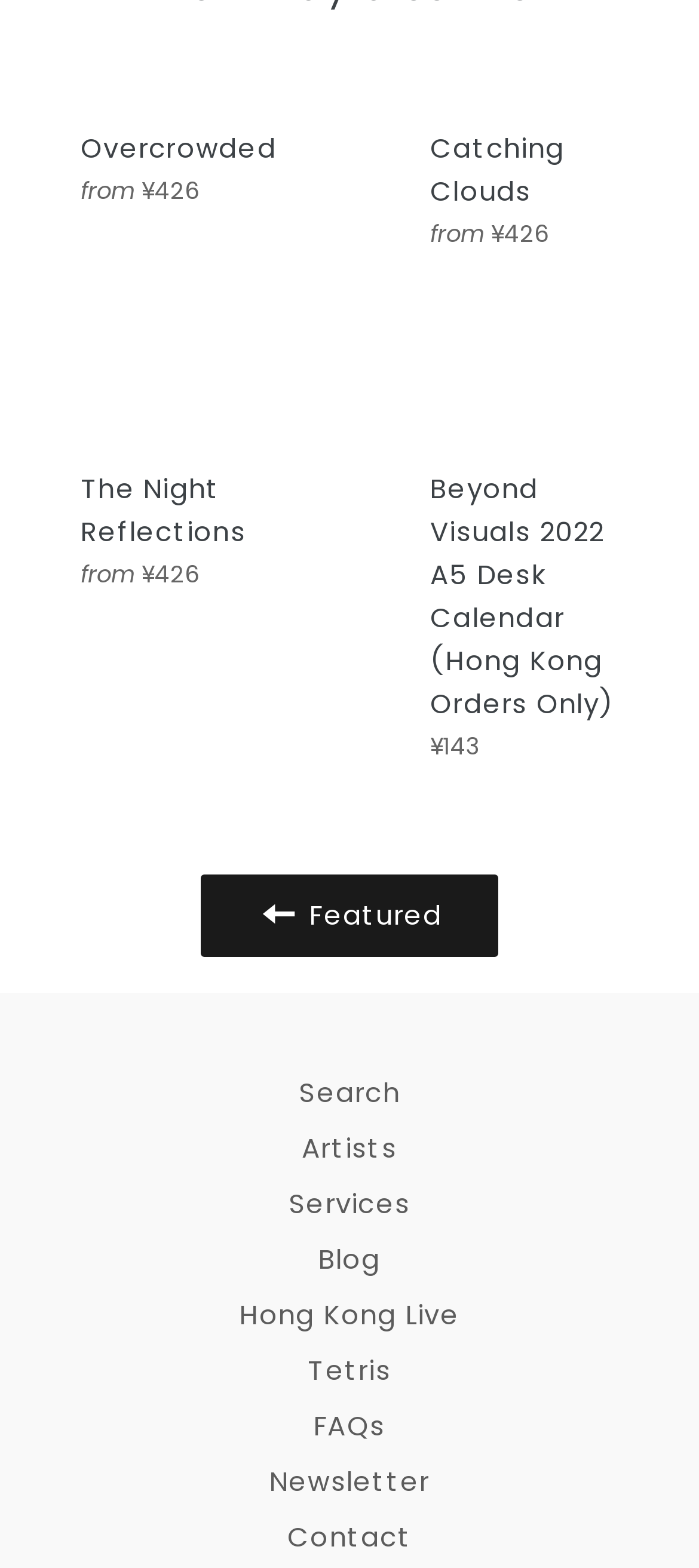Find the bounding box coordinates for the HTML element described as: "Overcrowded from ¥426". The coordinates should consist of four float values between 0 and 1, i.e., [left, top, right, bottom].

[0.077, 0.058, 0.423, 0.196]